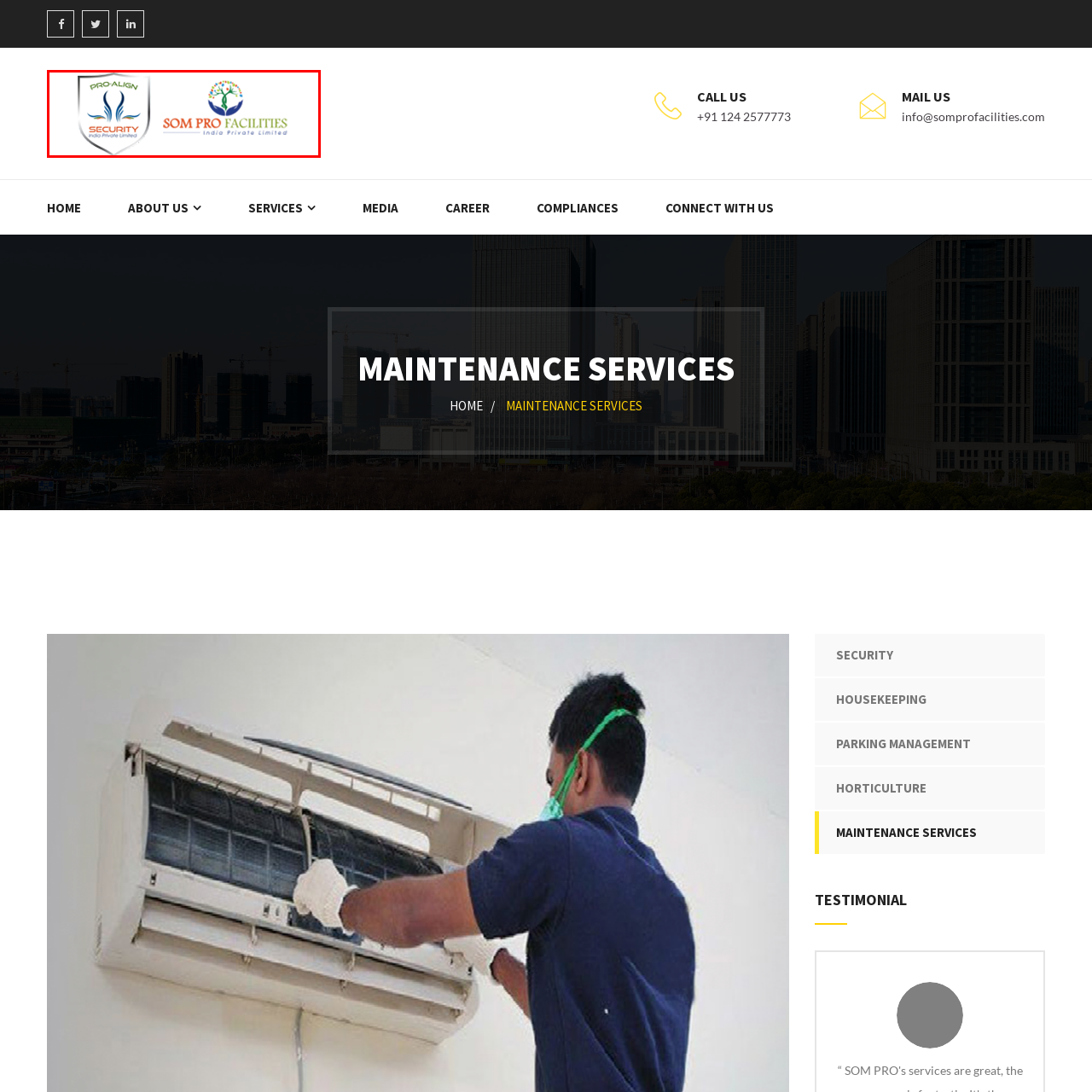Describe thoroughly what is shown in the red-bordered area of the image.

The image features the logos of two companies side by side. On the left, the "Pro-Align Security" logo is presented within a shield design, prominently displaying the word "SECURITY" in bold red lettering, signifying a focus on safety and protection services. On the right, the "Som Pro Facilities India Private Limited" logo showcases a vibrant tree design, symbolizing growth and sustainability, alongside the company name in a stylish font. This visual representation reflects the company's commitment to versatile facility management services, emphasizing security, maintenance, and a holistic approach to client needs.